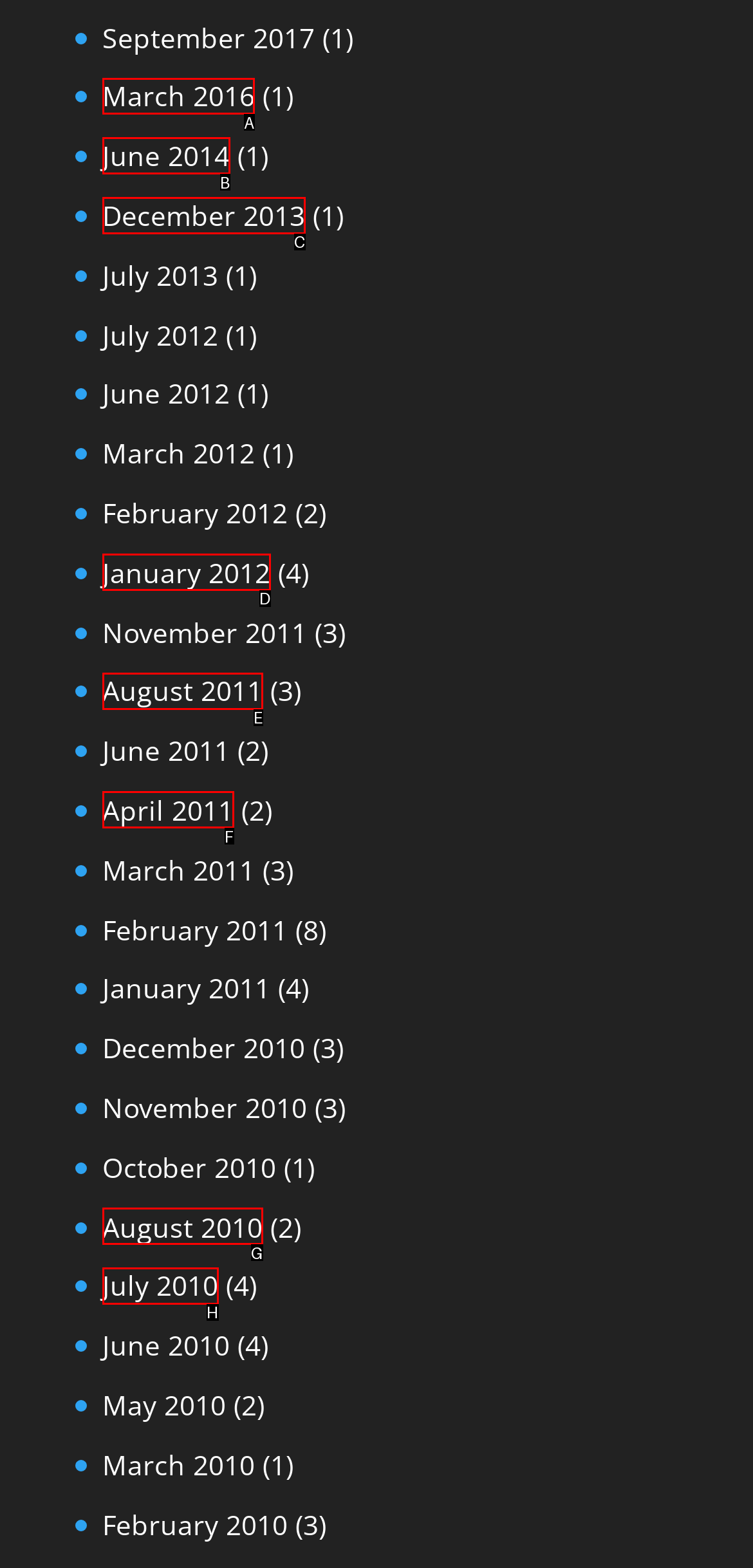Tell me which one HTML element I should click to complete the following task: Go to March 2016 Answer with the option's letter from the given choices directly.

A